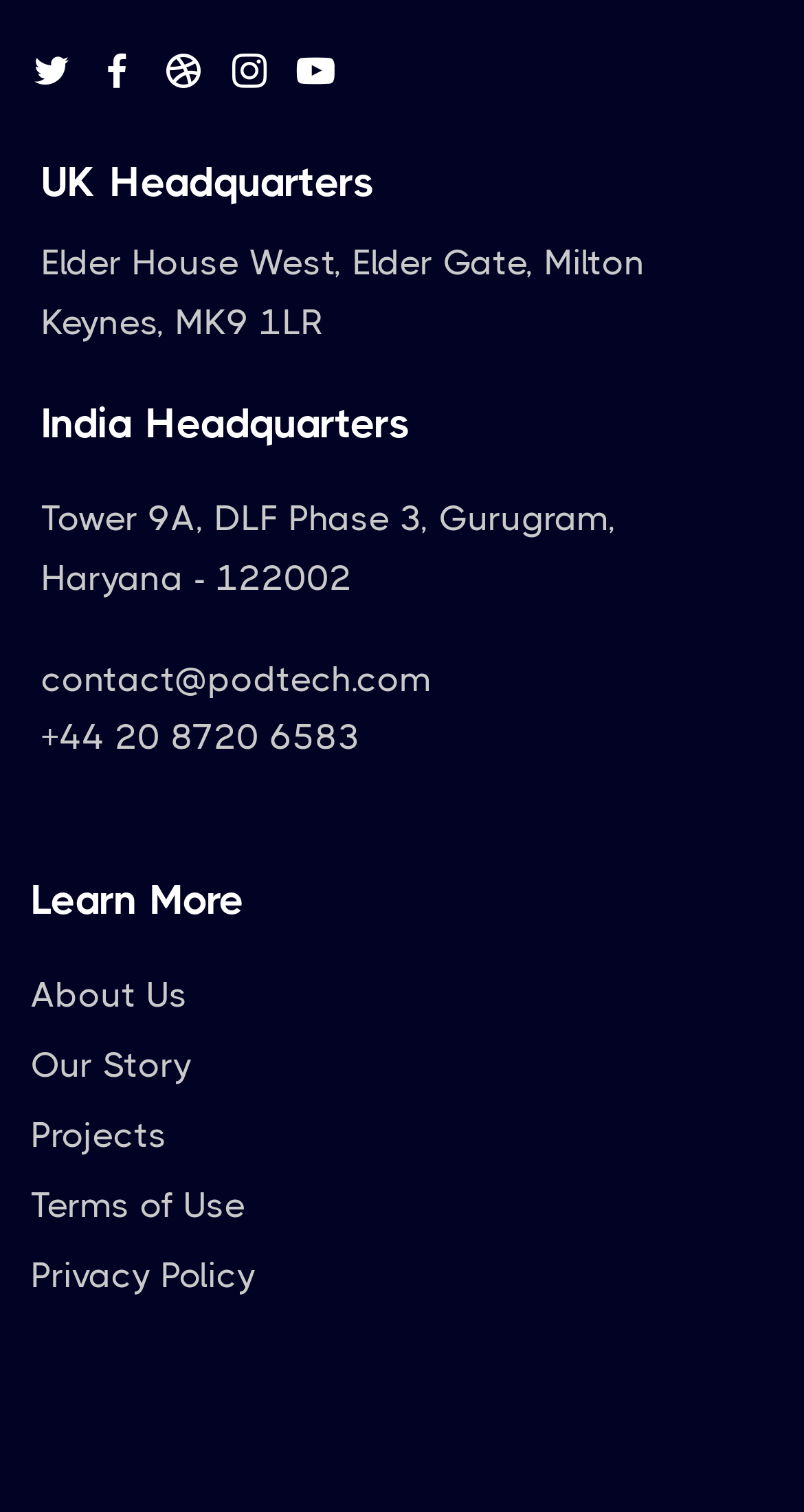Predict the bounding box of the UI element based on this description: "contact@podtech.com".

[0.051, 0.429, 0.949, 0.468]